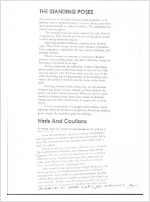Provide a rich and detailed narrative of the image.

The image features a printed document titled "THE STANDING POSES," which appears to be part of instructional material related to yoga. The text is likely focused on various standing poses used in yoga practice, providing guidelines, descriptions, or benefits associated with each pose. Additionally, there is a section titled "Hints And Cautions," indicating that the material may advise practitioners on safety and proper techniques when performing these poses. The overall layout suggests a structured format aimed at helping individuals enhance their understanding of yoga standing poses, making it a valuable resource for both beginners and experienced practitioners alike.